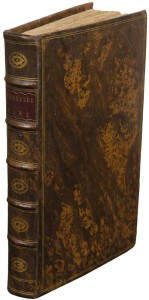What is the significance of this book in Tennessee's history?
Please provide an in-depth and detailed response to the question.

The significance of this book in Tennessee's history can be understood by reading the caption, which explains that this specific volume, published in 1803, represents the first compilation of Tennessee's laws, making it a foundational document in the state's legislative history.